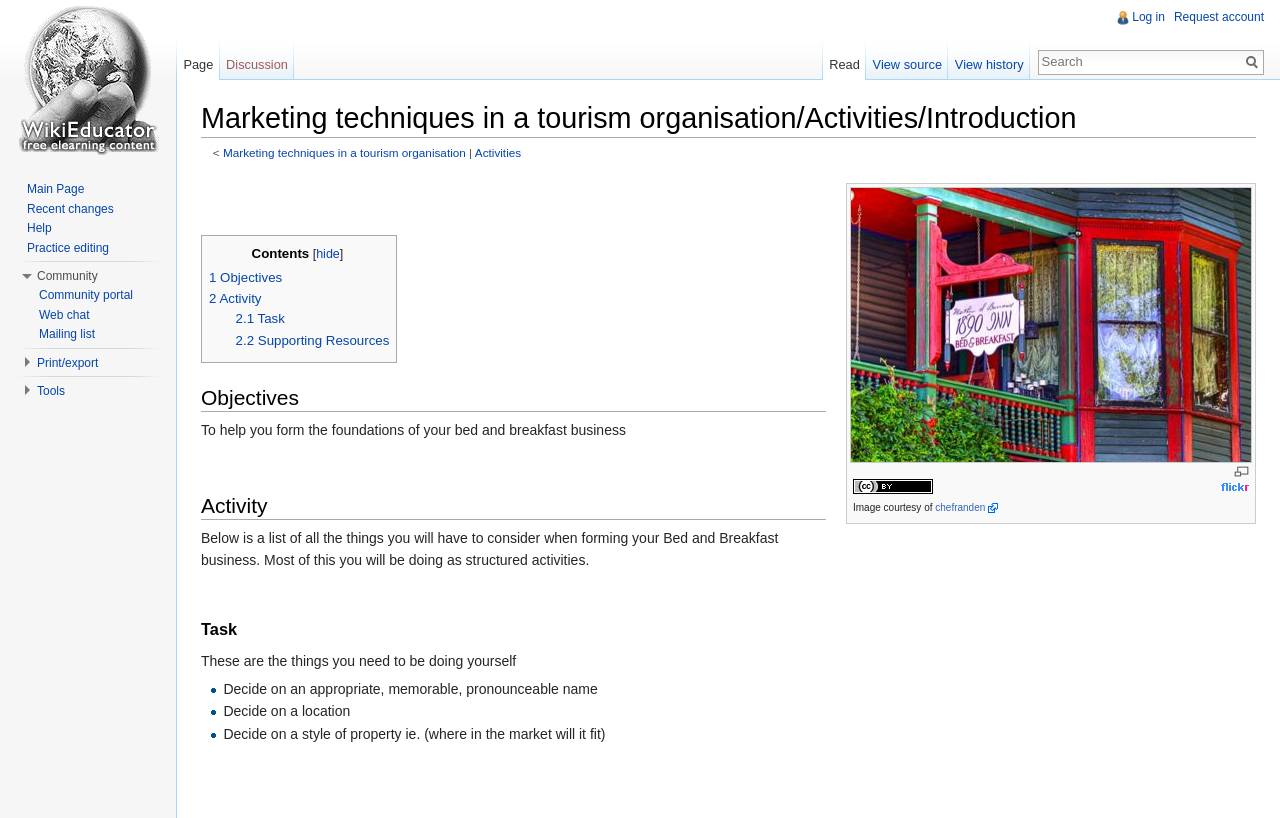Please study the image and answer the question comprehensively:
What are the two types of resources mentioned in the 'Supporting Resources' section?

The 'Supporting Resources' section is mentioned as a link, but the webpage does not provide further information on what types of resources are included.